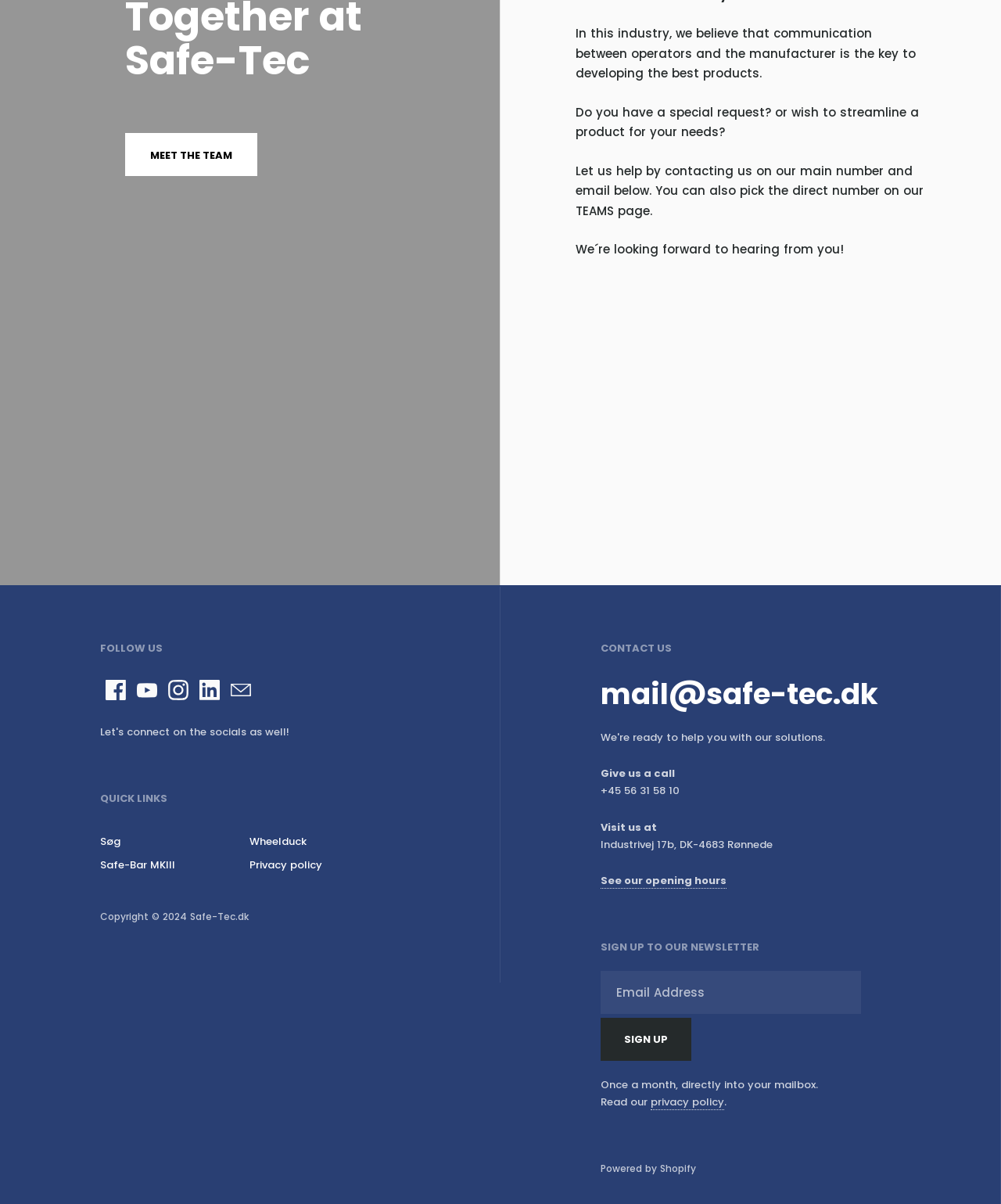What social media platforms can you follow the company on?
Using the screenshot, give a one-word or short phrase answer.

Facebook, YouTube, Instagram, LinkedIn